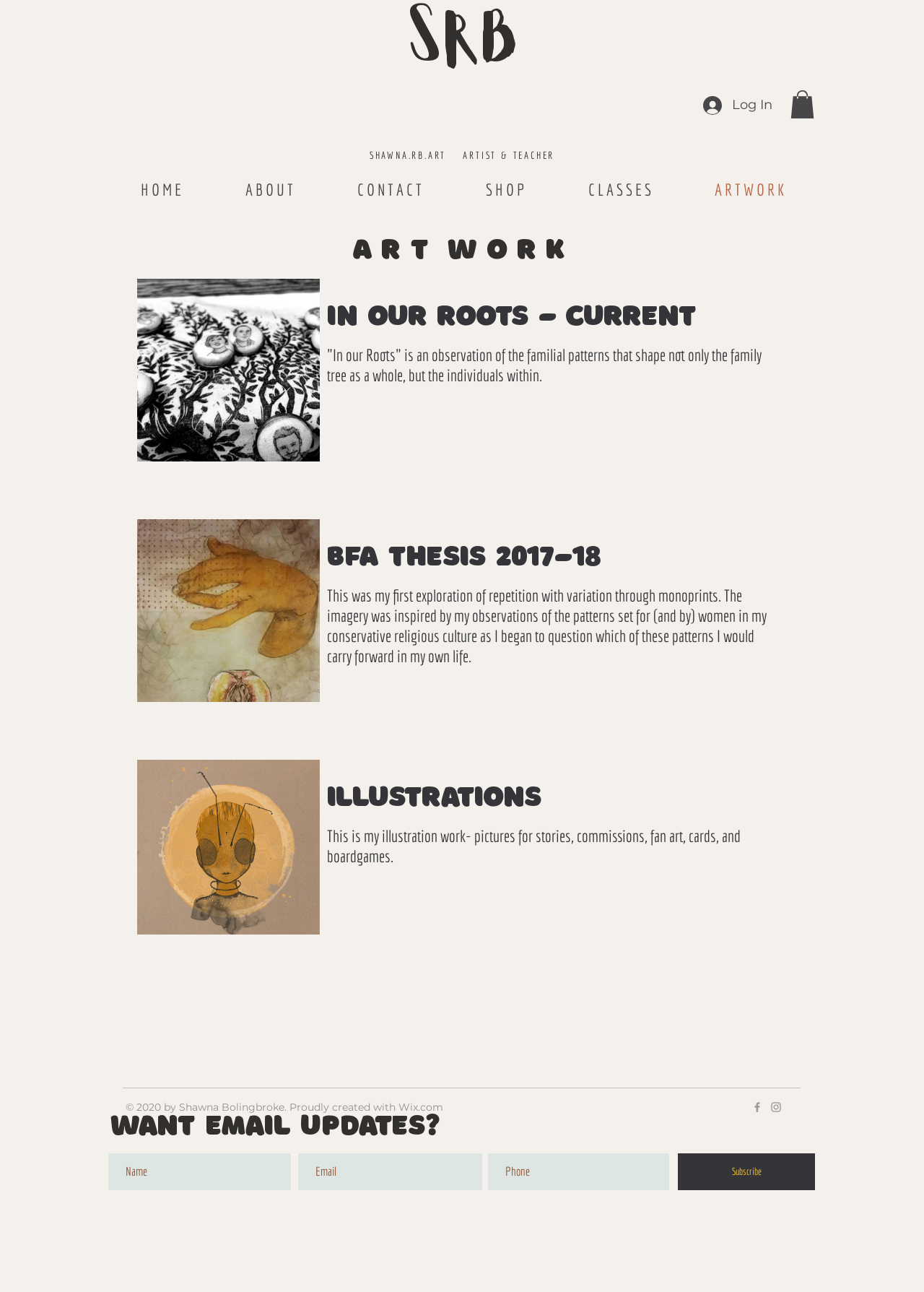Can you find the bounding box coordinates of the area I should click to execute the following instruction: "Subscribe to email updates"?

[0.734, 0.893, 0.882, 0.921]